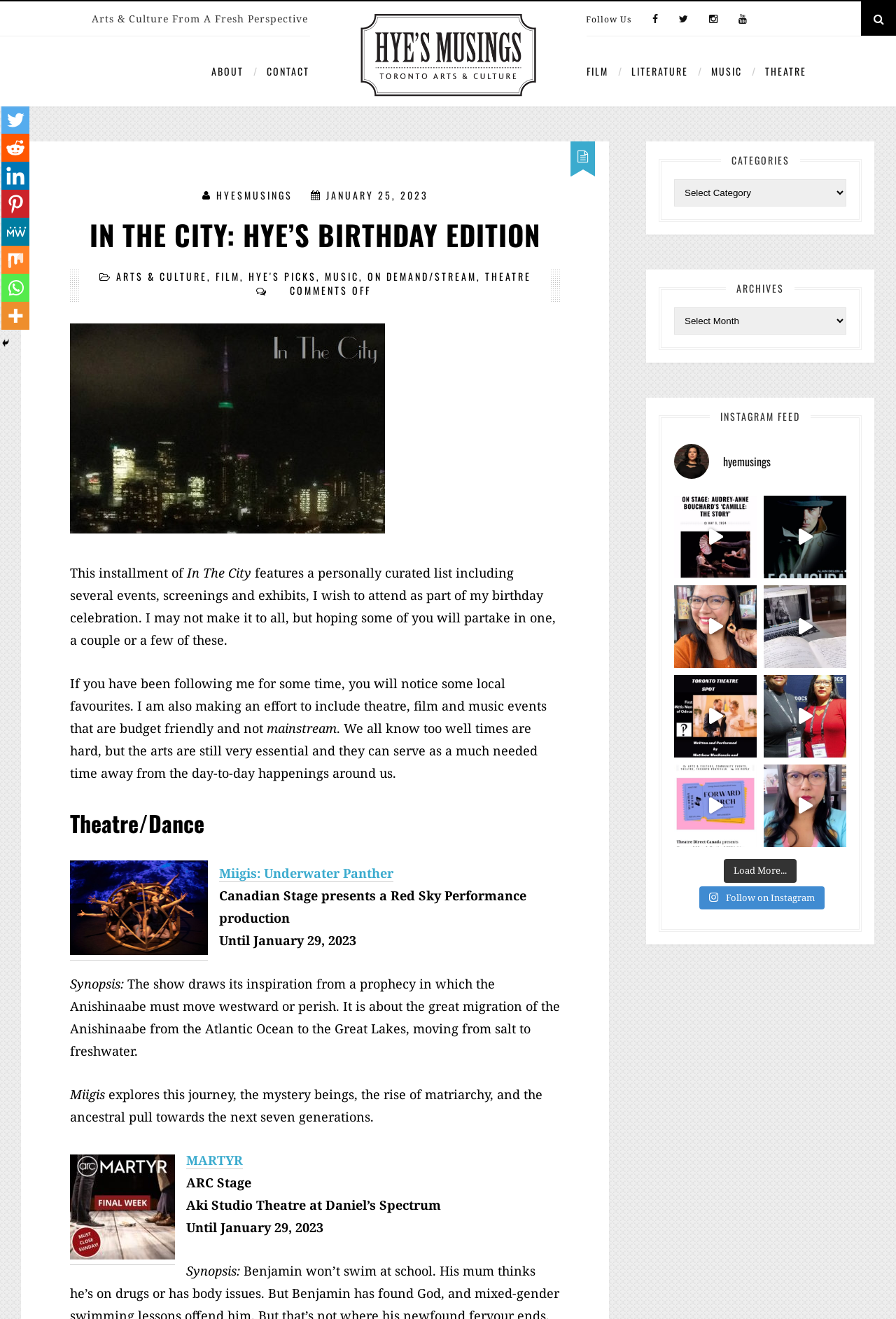How many Instagram feed posts are displayed?
Please provide a single word or phrase as your answer based on the screenshot.

3